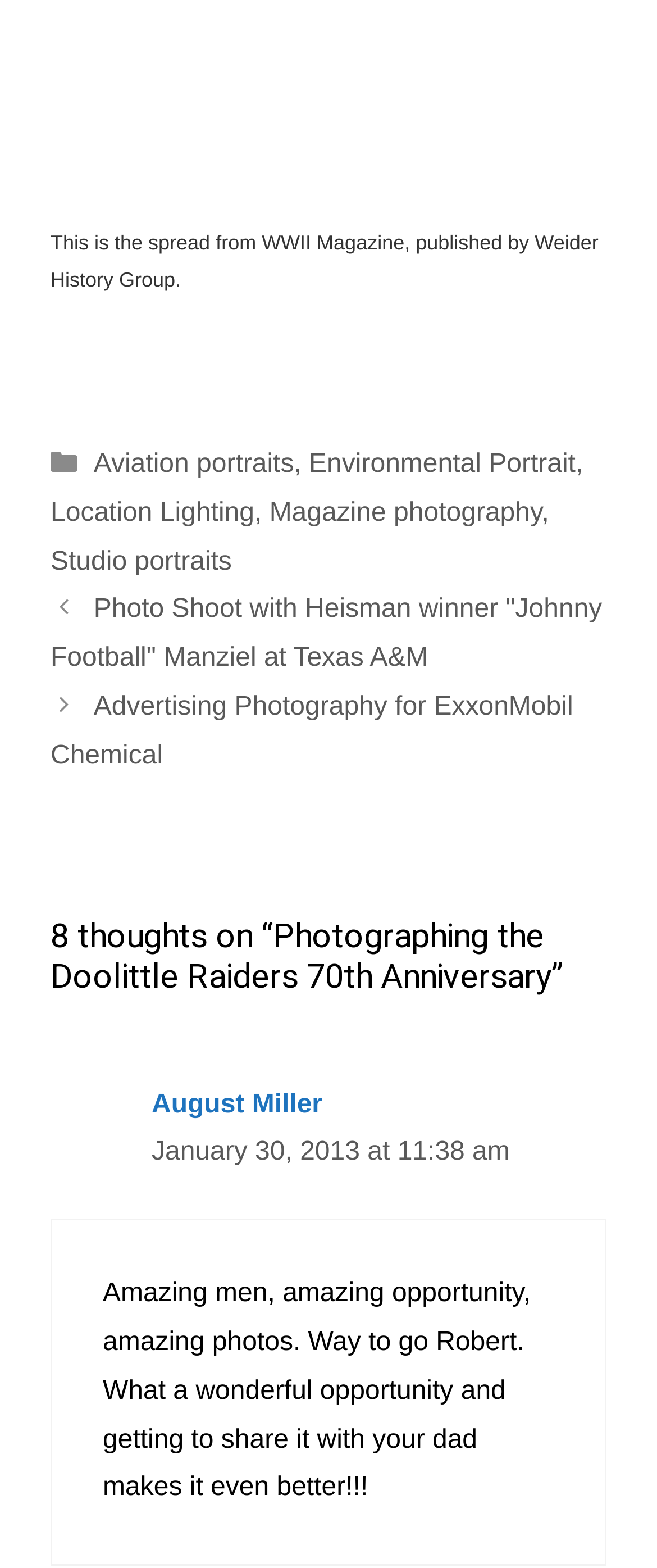Specify the bounding box coordinates of the area to click in order to execute this command: 'View post about advertising photography for ExxonMobil Chemical'. The coordinates should consist of four float numbers ranging from 0 to 1, and should be formatted as [left, top, right, bottom].

[0.077, 0.442, 0.872, 0.491]